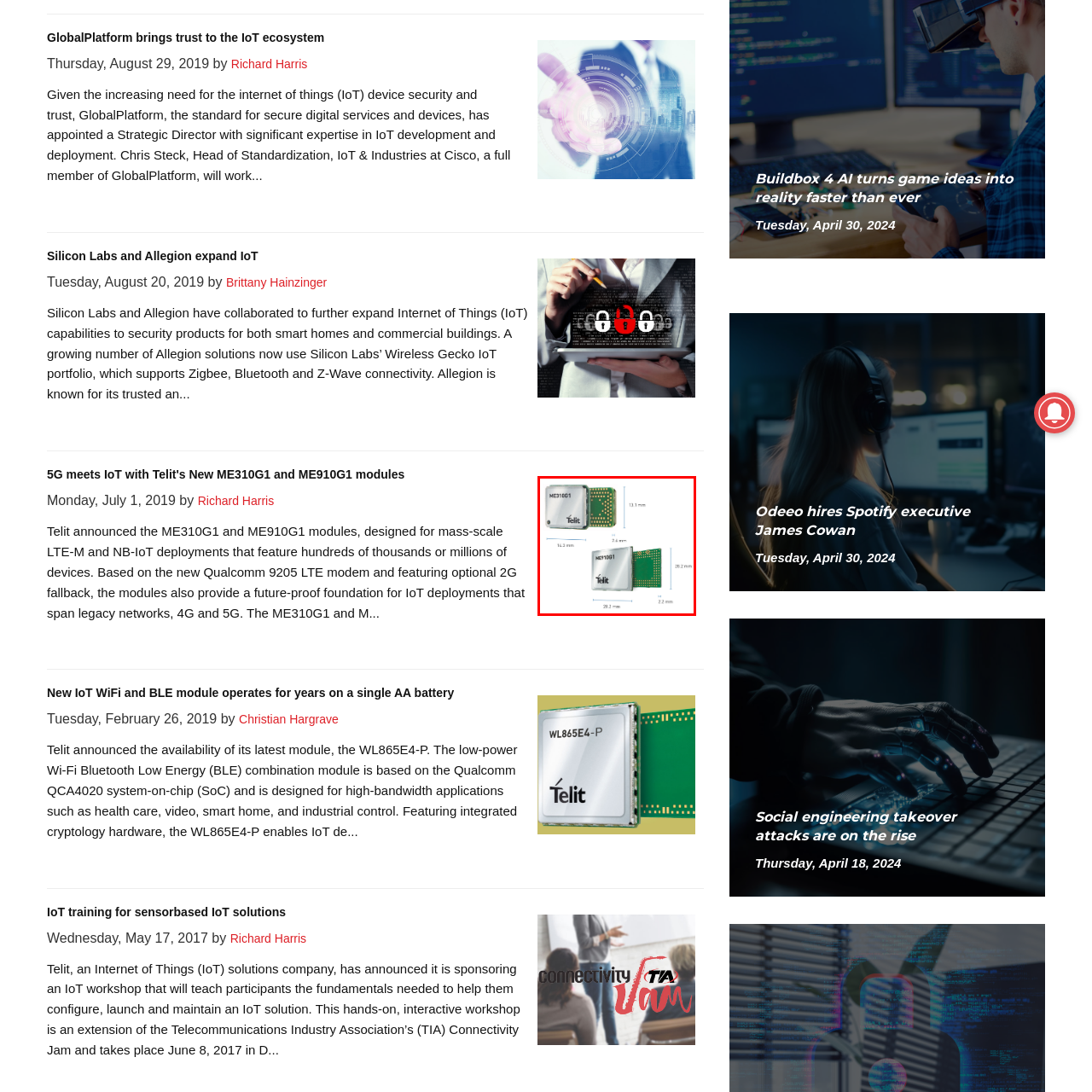Examine the image inside the red bounding box and deliver a thorough answer to the question that follows, drawing information from the image: What type of connectivity do the modules support?

The caption states that the modules are designed for efficient IoT deployments requiring LTE-M and NB-IoT connectivity, indicating that they support these types of connectivity.